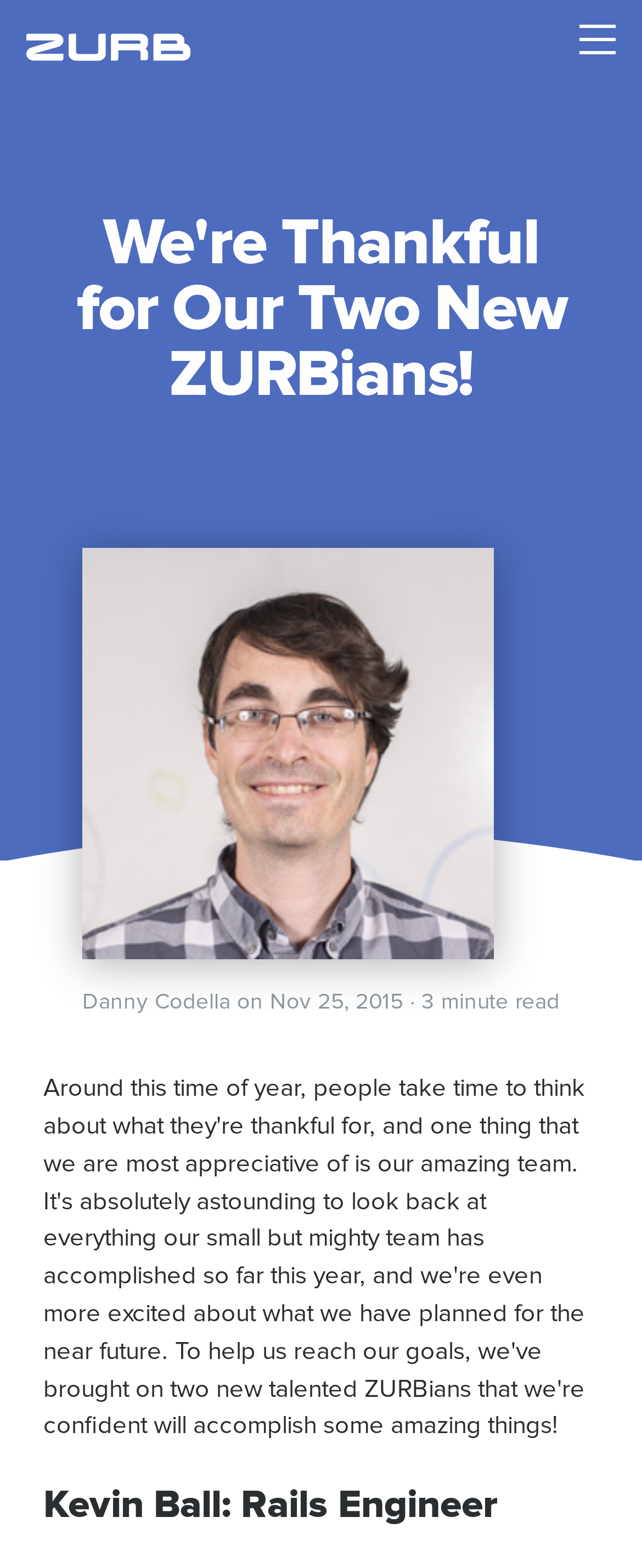Provide your answer in one word or a succinct phrase for the question: 
How long does it take to read the article?

3 minutes